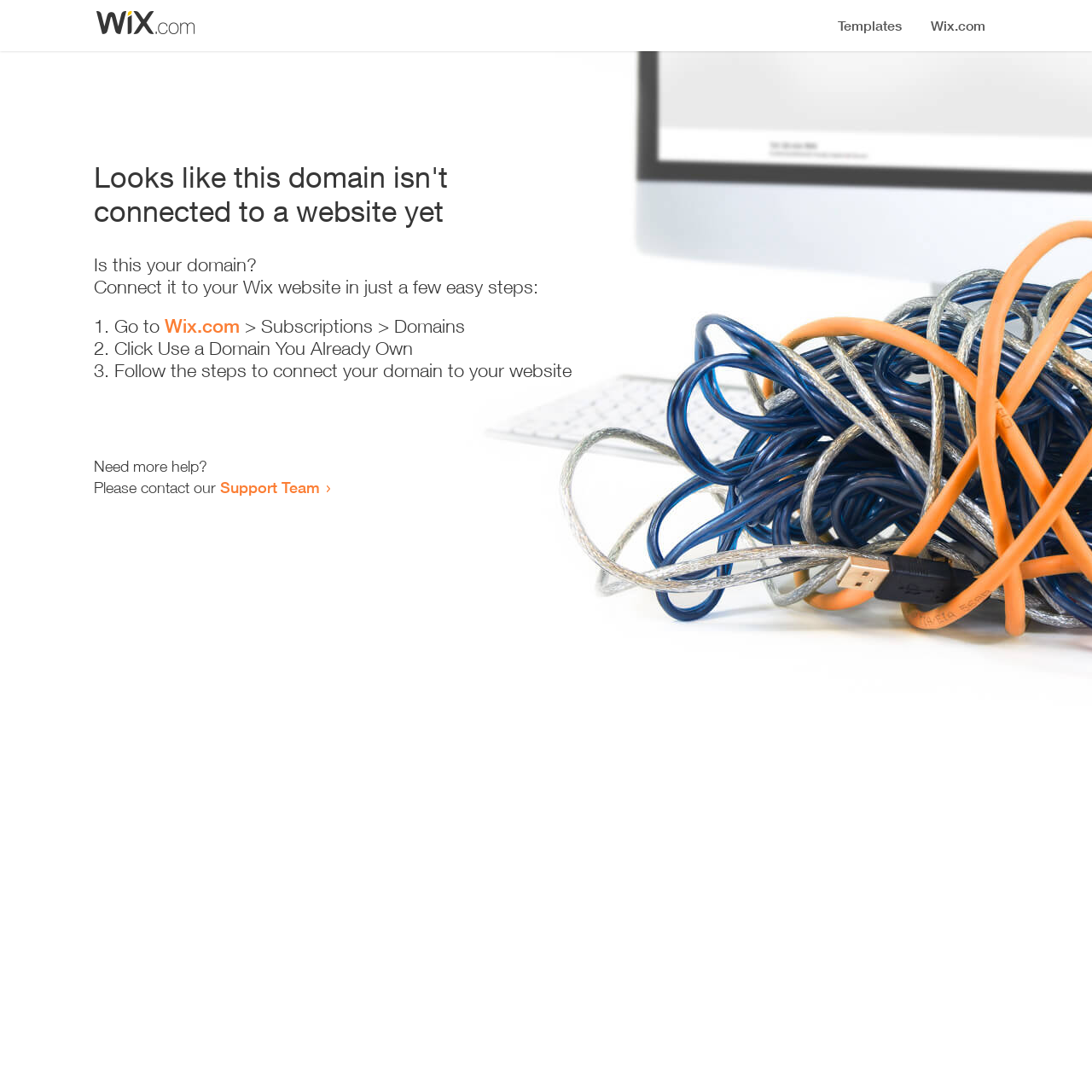Provide a short answer using a single word or phrase for the following question: 
What should the user do if they need more help?

Contact Support Team